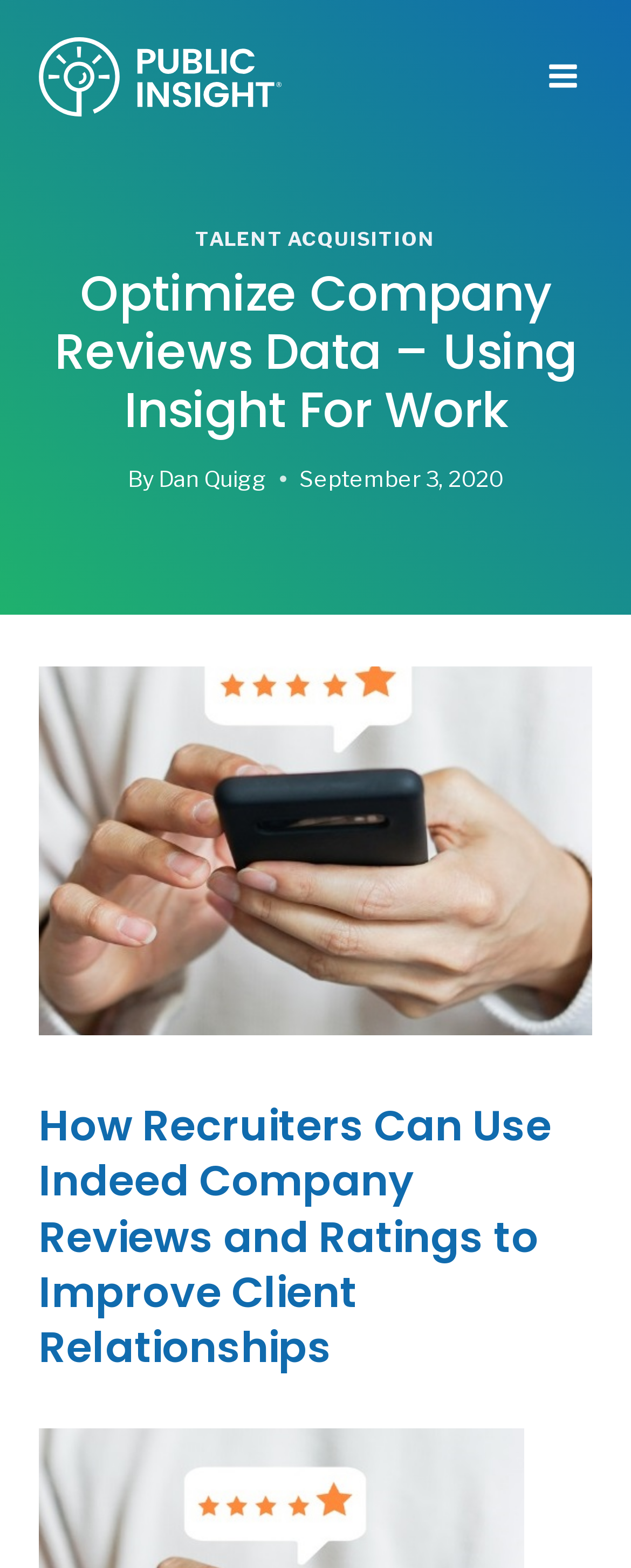What is the topic of this article?
Answer the question with a single word or phrase derived from the image.

Recruiters using company reviews